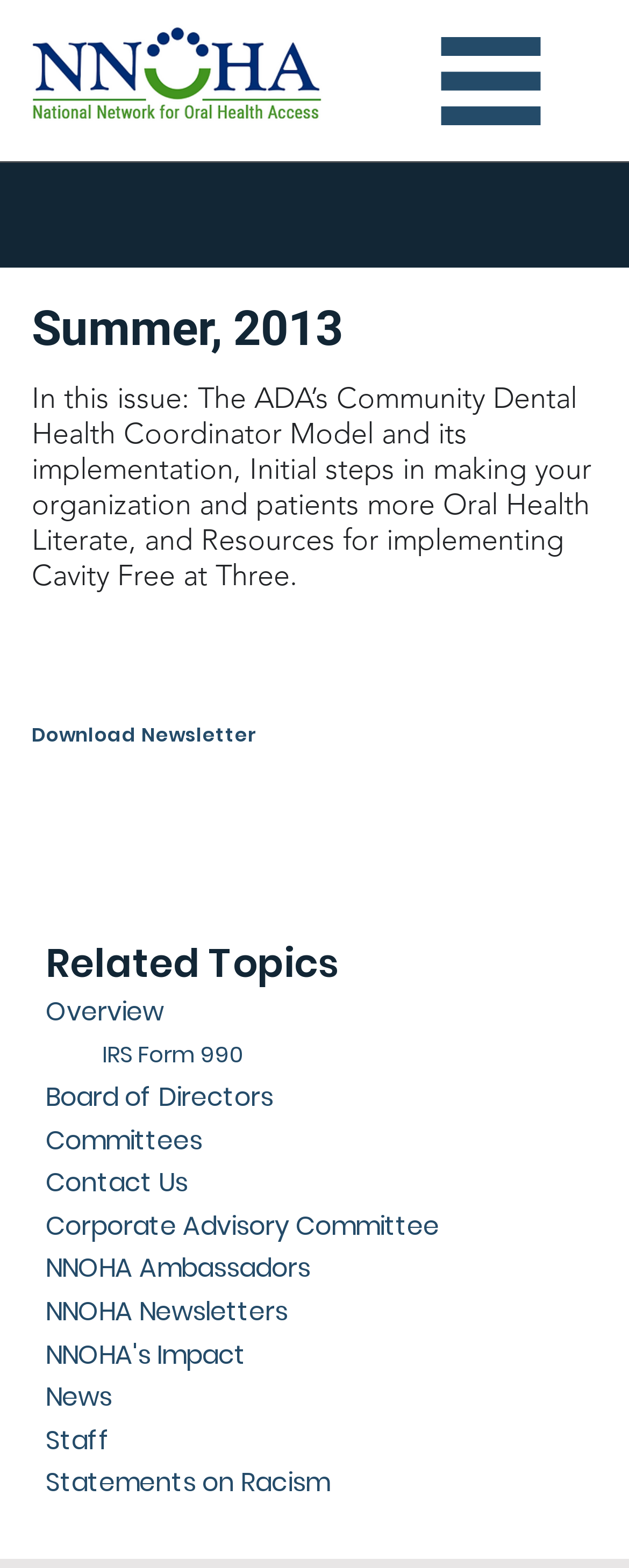Describe the webpage in detail, including text, images, and layout.

The webpage appears to be a newsletter or publication from NNOHA (National Network for Oral Health Access) with a focus on Summer 2013. At the top left corner, there is a logo of NNOHA, accompanied by a button to log in. On the top right corner, there is another button with no text.

Below the top section, there is a heading "Related Topics" followed by a list of links to various topics, including "Overview", "IRS Form 990", "Board of Directors", "Committees", "Contact Us", and more. These links are arranged in a vertical column, with each link taking up a small portion of the page width.

To the right of the "Related Topics" section, there is a main content area with a heading "Summer, 2013" and a brief summary of the issue, which includes articles about the ADA's Community Dental Health Coordinator Model, making organizations and patients more Oral Health Literate, and resources for implementing Cavity Free at Three.

Below the summary, there is a link to "Download Newsletter", suggesting that the content is available for download. There are no images on the page apart from the NNOHA logo. The overall layout is organized, with clear headings and concise text.